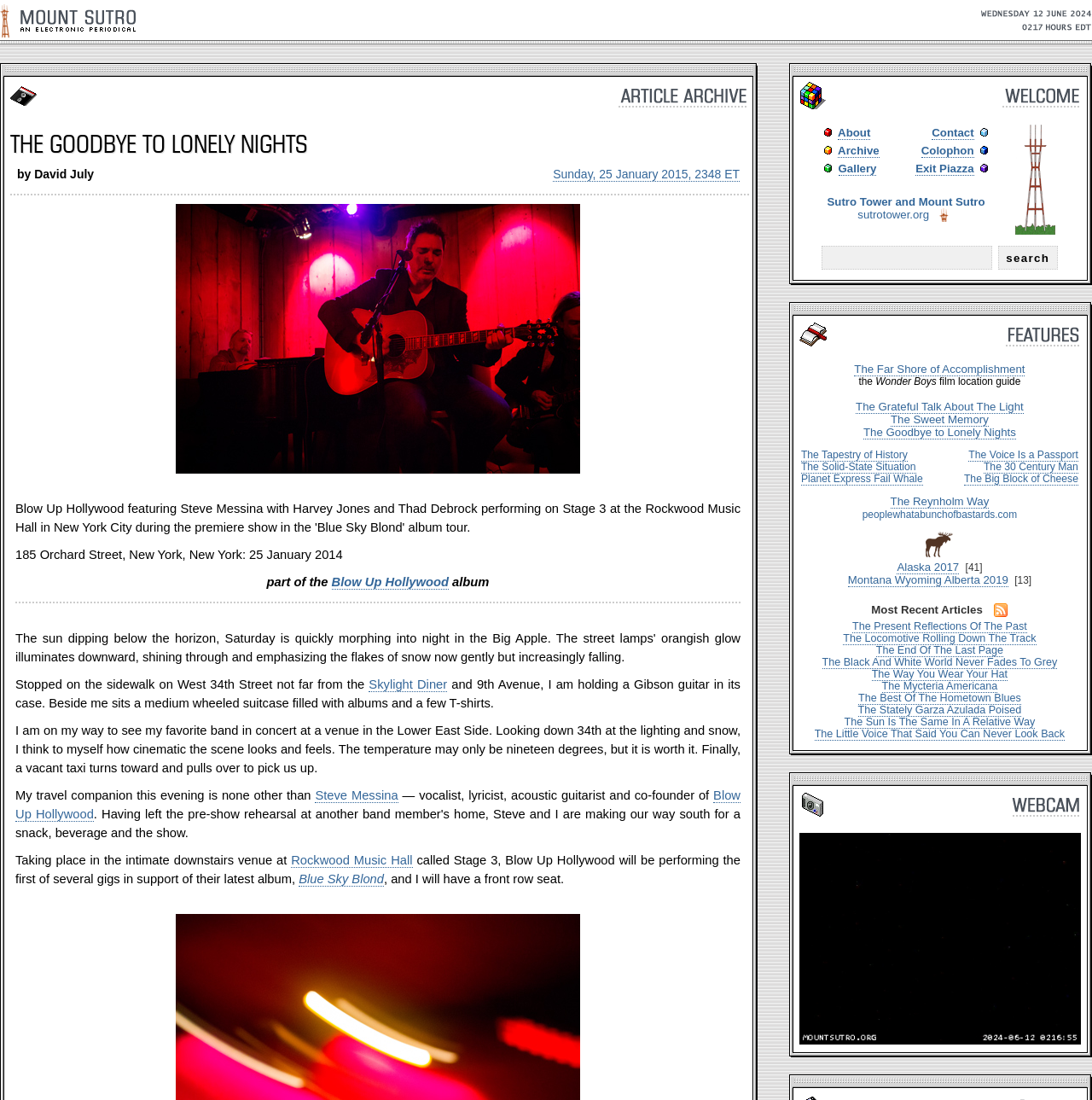Please provide a comprehensive answer to the question based on the screenshot: What is the location of the Rockwood Music Hall?

The location of the Rockwood Music Hall can be found in the static text element in the article, which reads 'Rockwood Music Hall in New York City'.